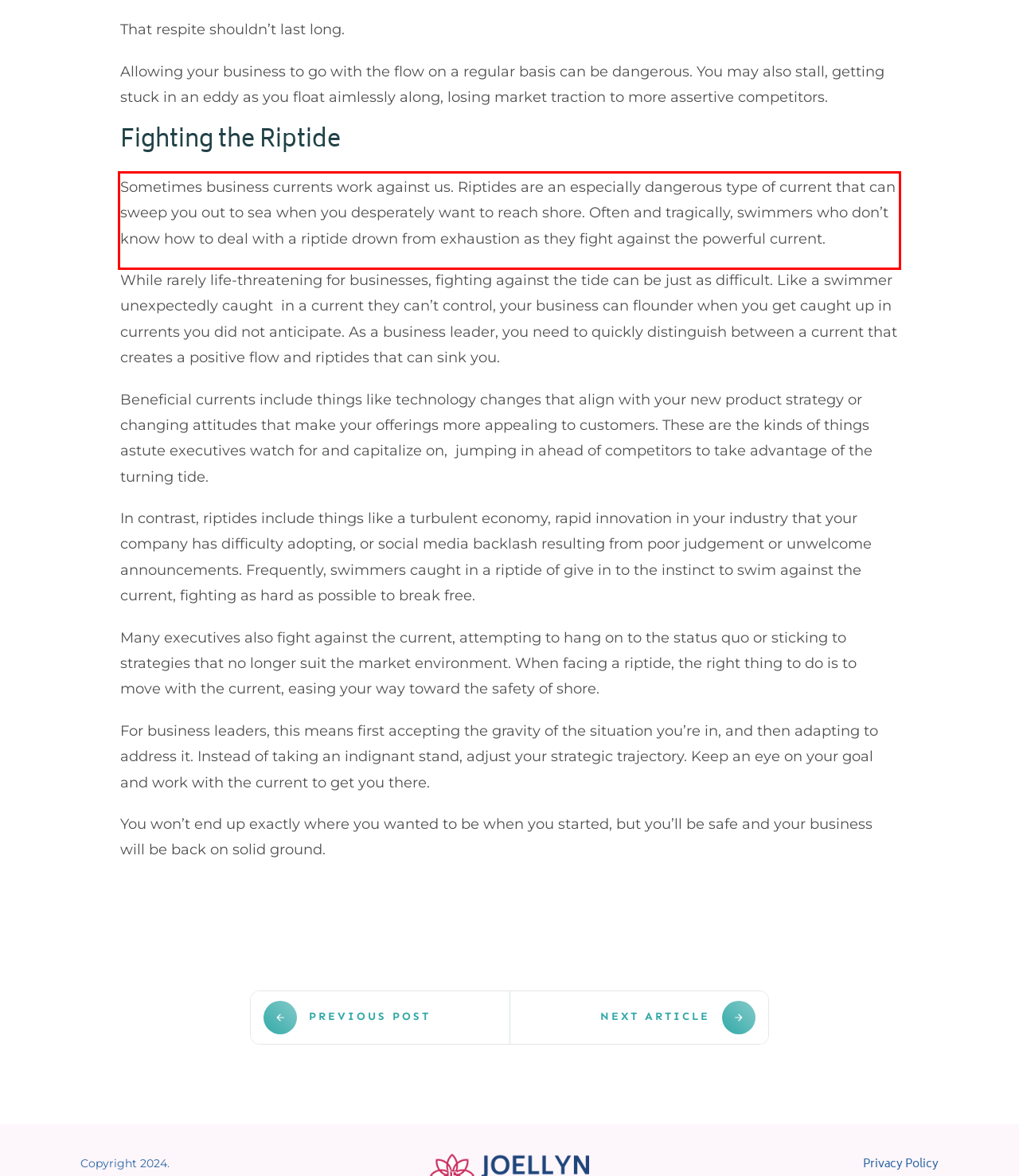With the provided screenshot of a webpage, locate the red bounding box and perform OCR to extract the text content inside it.

Sometimes business currents work against us. Riptides are an especially dangerous type of current that can sweep you out to sea when you desperately want to reach shore. Often and tragically, swimmers who don’t know how to deal with a riptide drown from exhaustion as they fight against the powerful current.